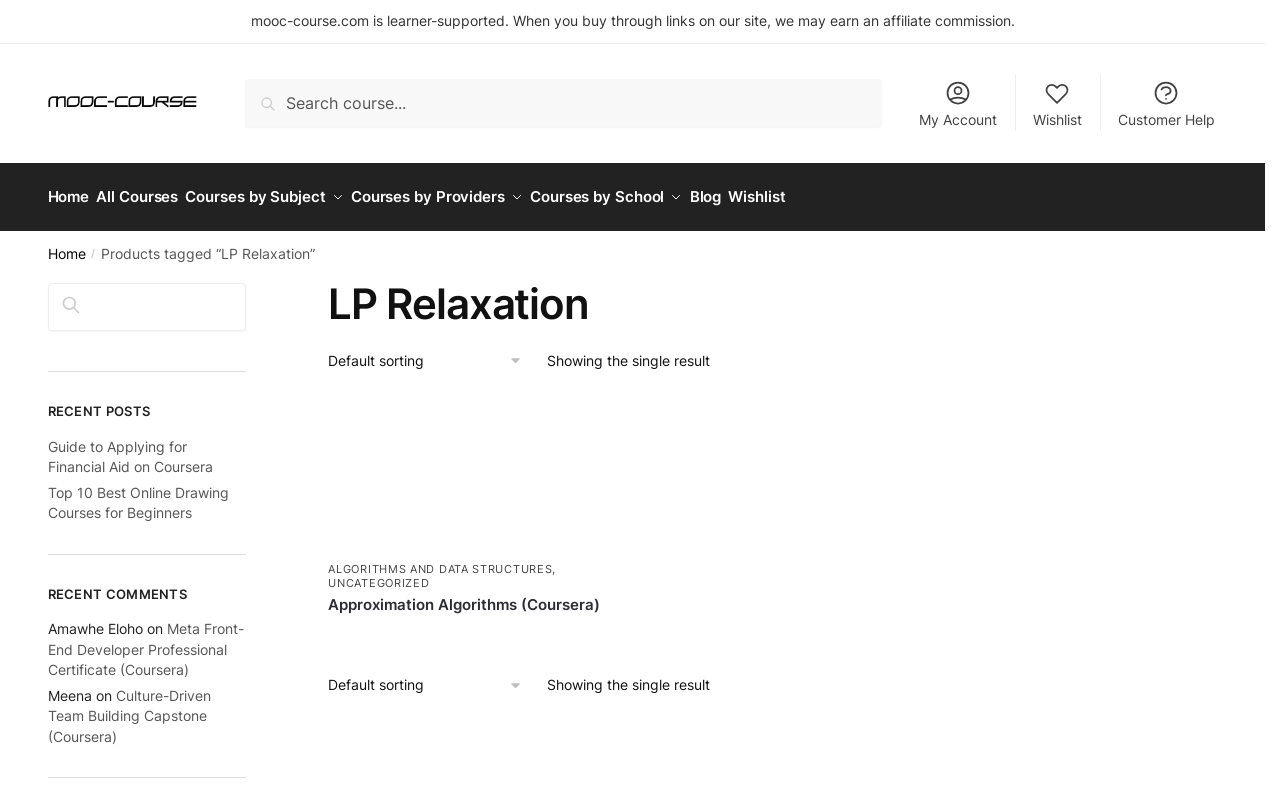Find the bounding box of the UI element described as: "aria-label="Wishlist" title="Wishlist"". The bounding box coordinates should be given as four float values between 0 and 1, i.e., [left, top, right, bottom].

[0.437, 0.505, 0.46, 0.543]